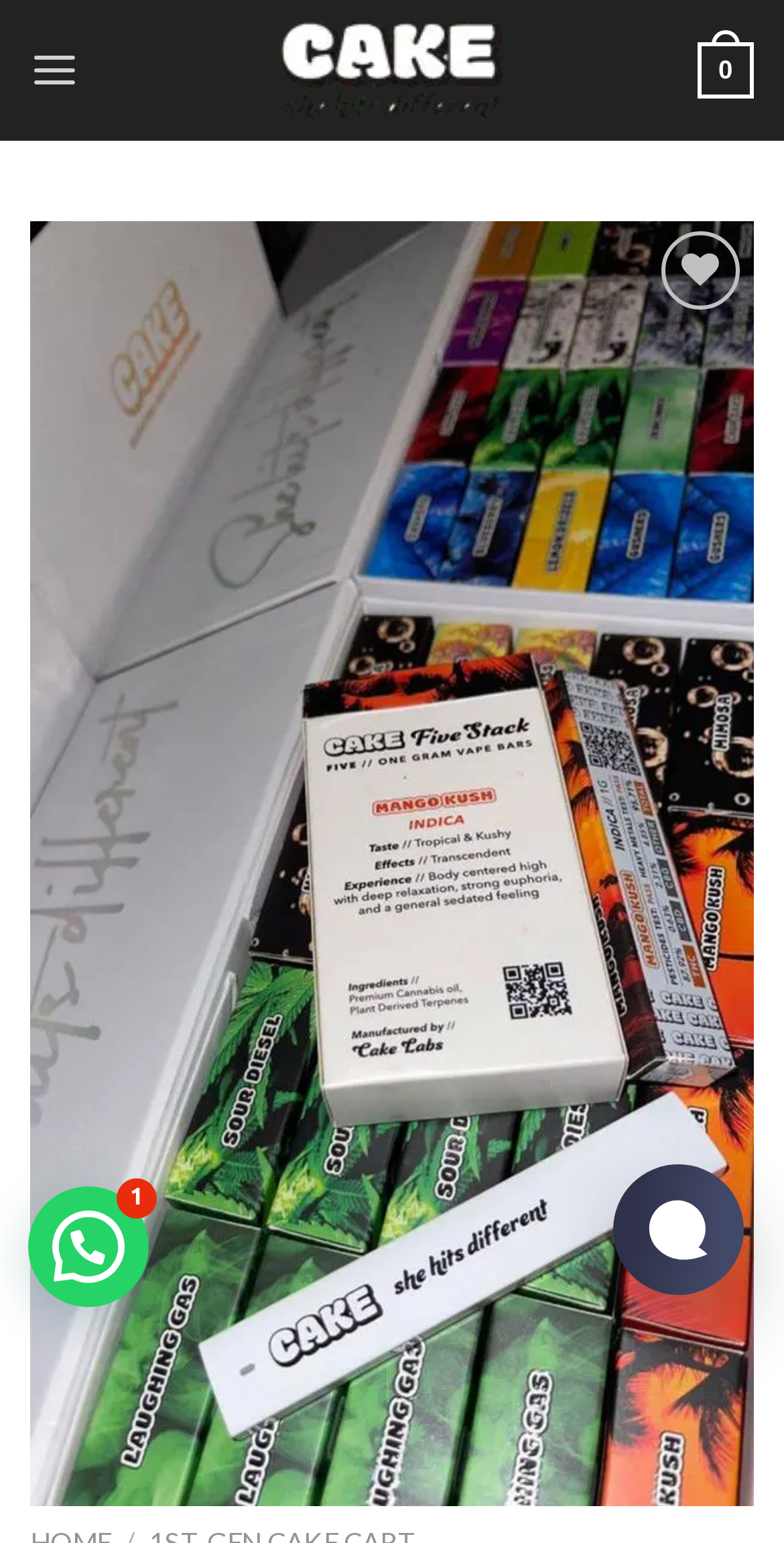Deliver a detailed narrative of the webpage's visual and textual elements.

The webpage is about Mango Kush cake carts, a cannabis product. At the top left, there is a link to the website "cakeshehitsdifferent.net" accompanied by an image of the same name. Below this, there is a link to the "Menu" section, which is not expanded. 

On the top right, there is a link with the text "0" and a button labeled "Wishlist" next to it. Below the "Wishlist" button, there is a link to "Add to wishlist". 

The main content of the webpage is a figure that takes up most of the page, spanning from the top to the bottom. Within this figure, there is a link and an image that occupy the entire space. The image is likely a product image of the Mango Kush cake carts. 

At the center of the figure, there are two buttons, "Previous" and "Next", which are both disabled. Each button has an accompanying image. 

At the bottom left, there is a static text "Open chat".